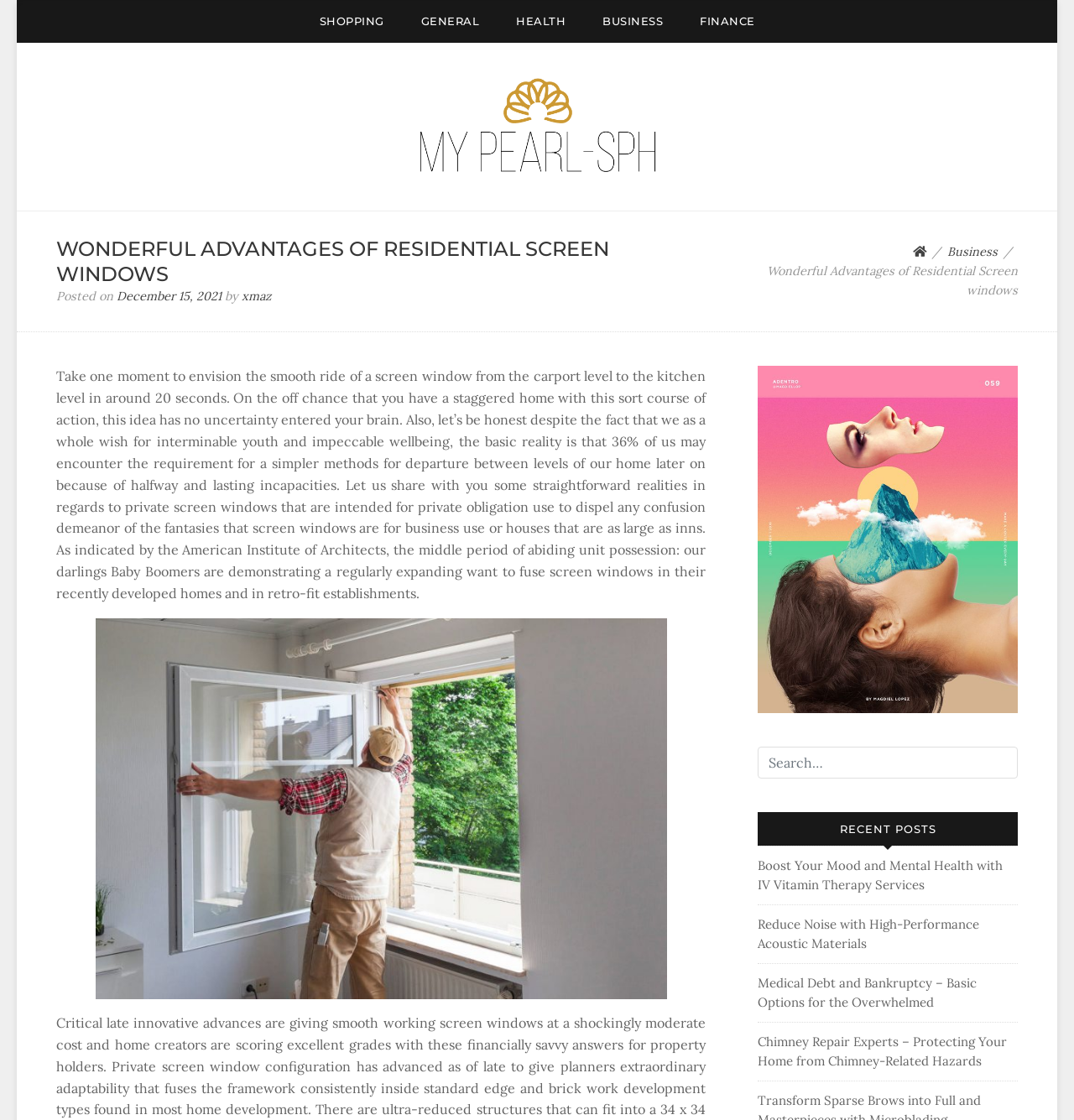Bounding box coordinates should be provided in the format (top-left x, top-left y, bottom-right x, bottom-right y) with all values between 0 and 1. Identify the bounding box for this UI element: Fashion quotes

[0.016, 0.158, 0.319, 0.195]